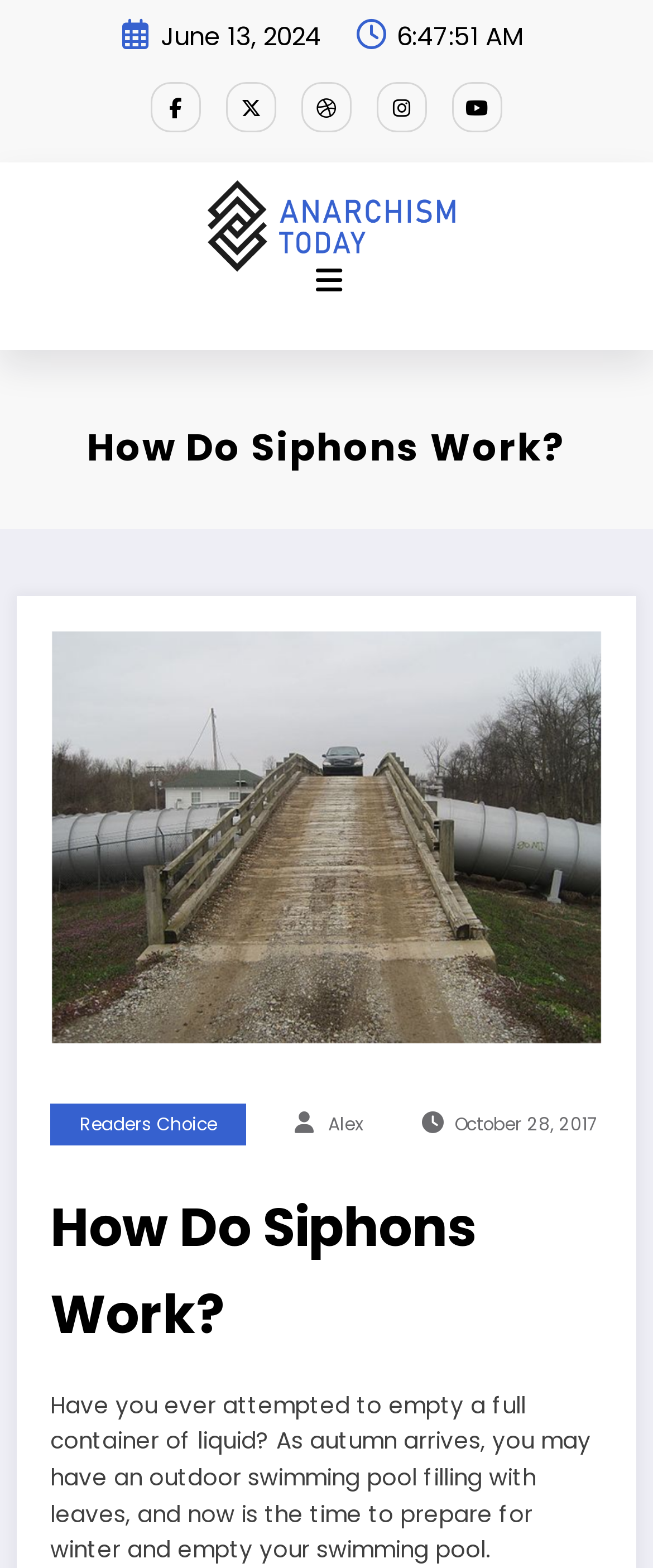Find the bounding box of the element with the following description: "6-12 Months". The coordinates must be four float numbers between 0 and 1, formatted as [left, top, right, bottom].

None